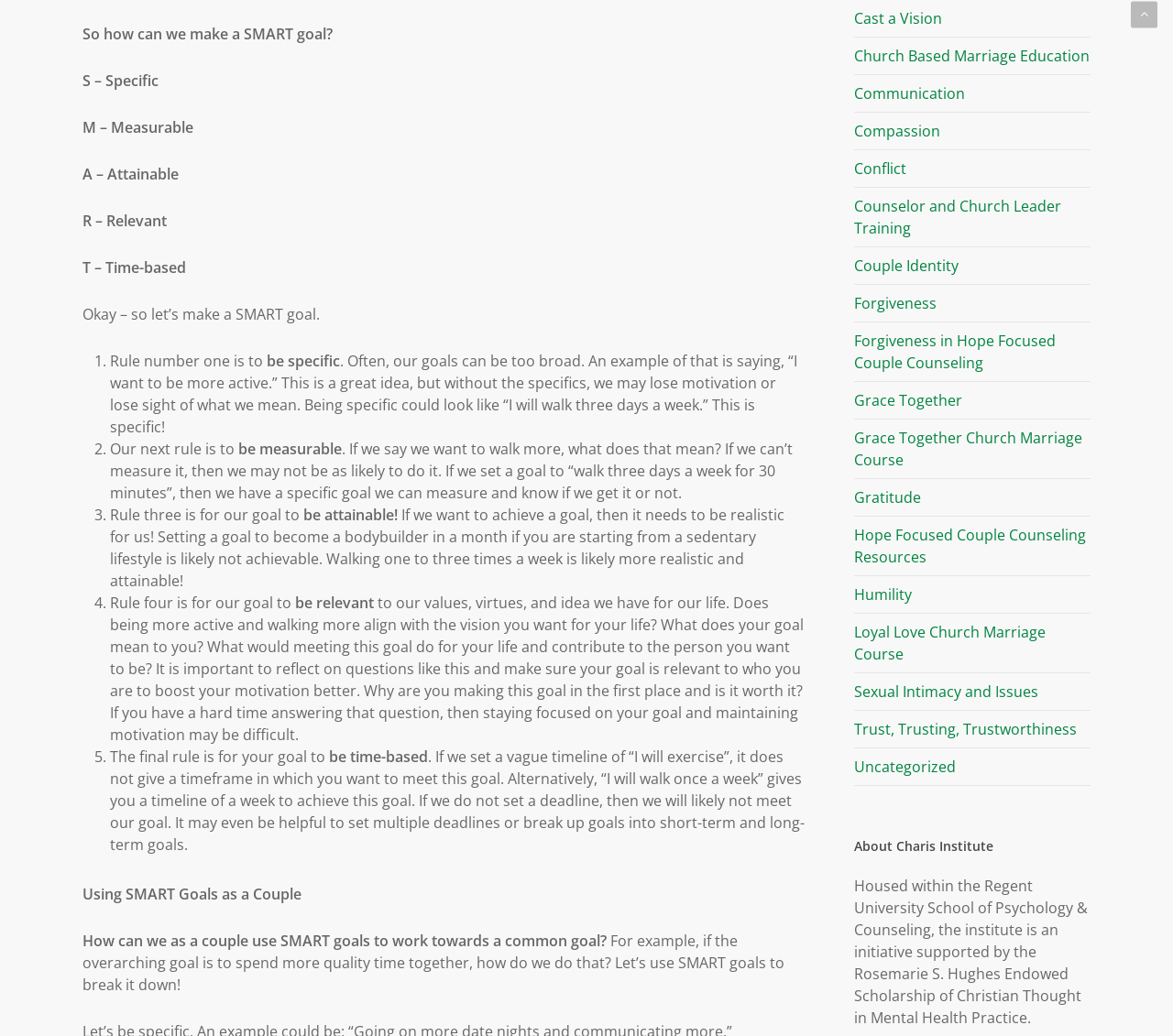Find the bounding box coordinates of the element you need to click on to perform this action: 'Go back to top'. The coordinates should be represented by four float values between 0 and 1, in the format [left, top, right, bottom].

[0.964, 0.001, 0.987, 0.027]